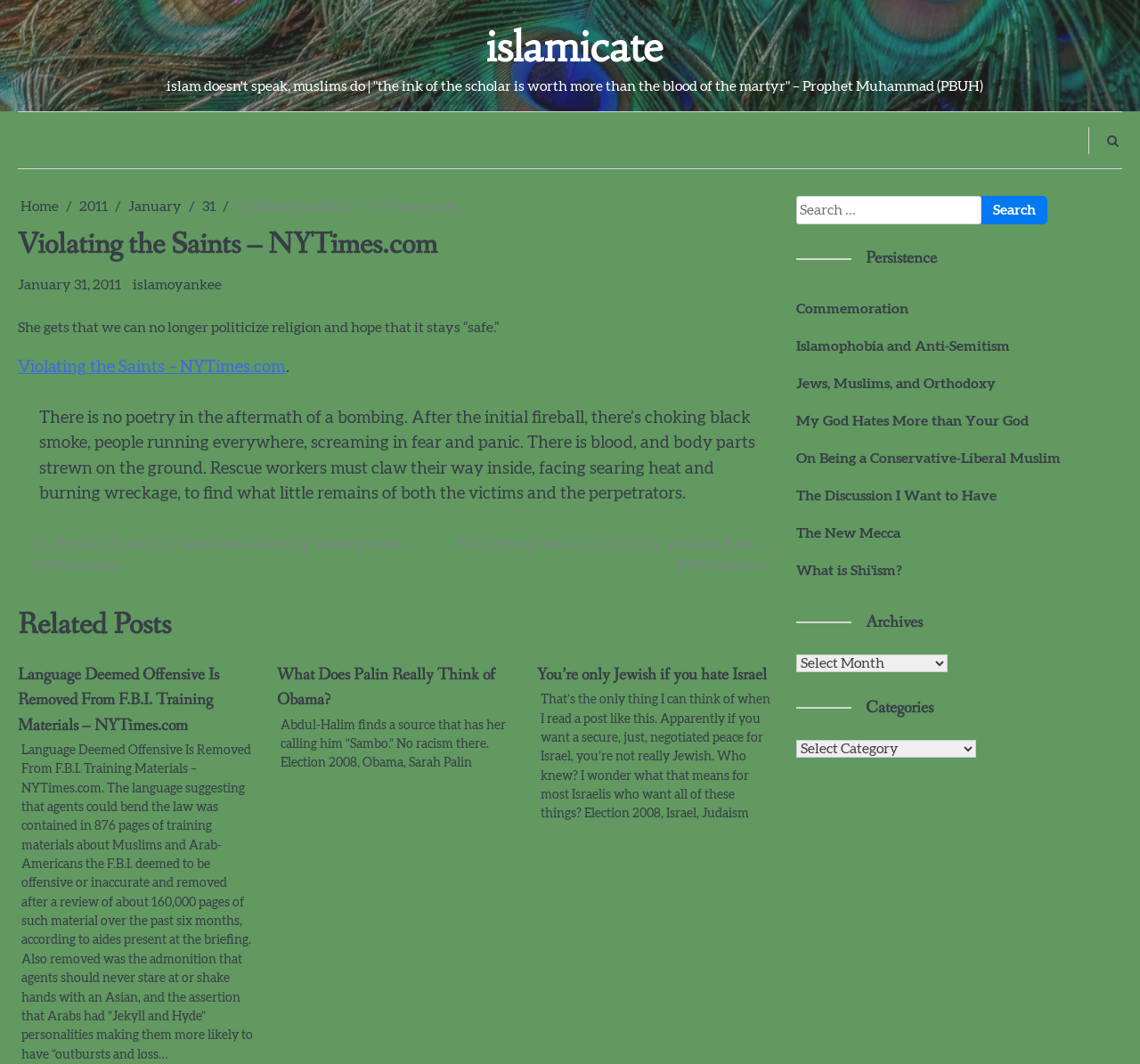Please study the image and answer the question comprehensively:
What categories are available?

I found a combobox with the label 'Categories' which has a popup menu, indicating that there are multiple categories available.